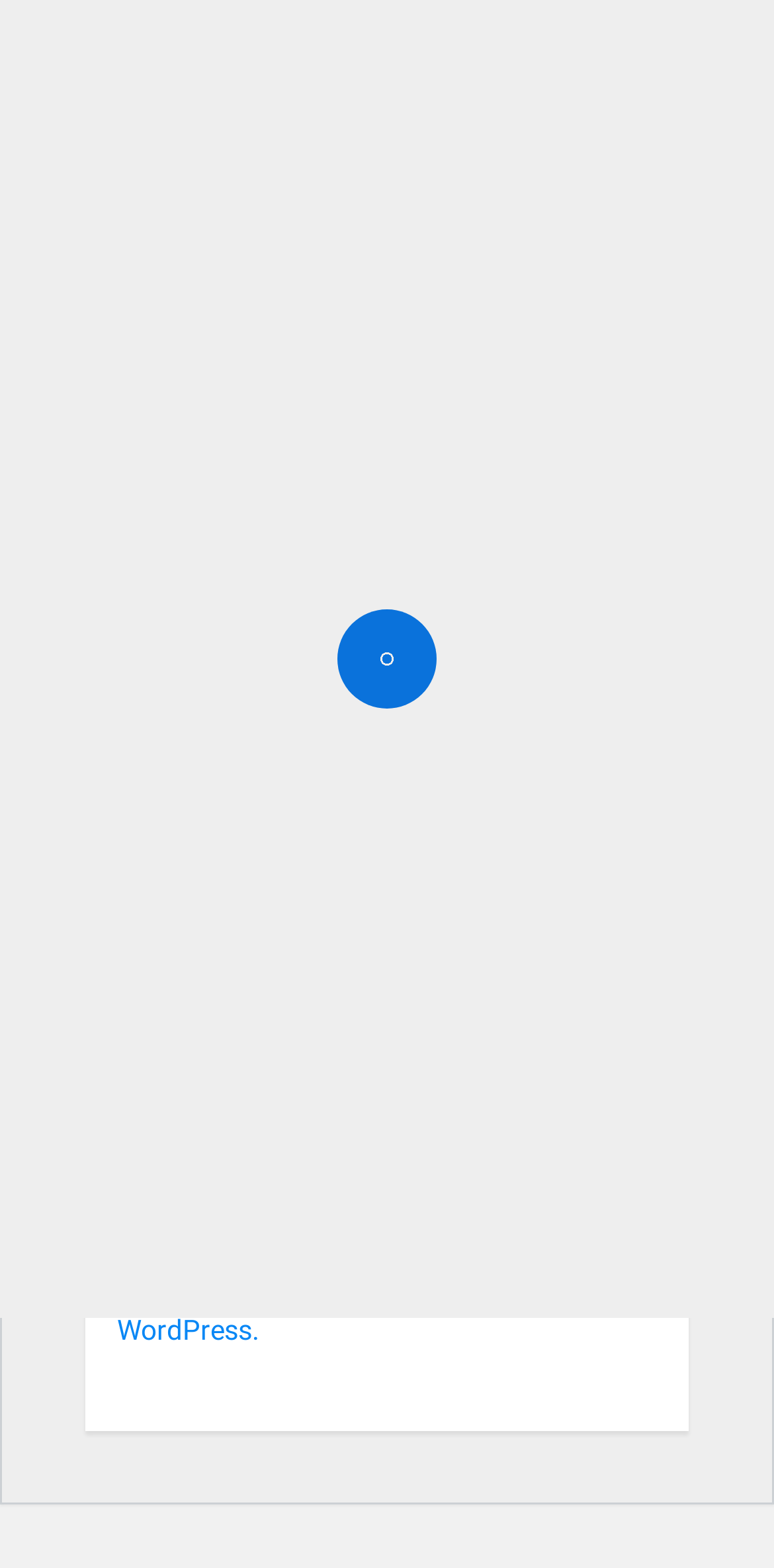Respond to the question with just a single word or phrase: 
What is the topic of the webpage?

BTS